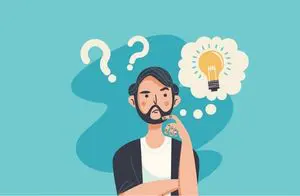Give a detailed account of the contents of the image.

The image portrays a thoughtful man in a graphic illustration, set against a vibrant turquoise background. He has a beard and is depicted with a pensive expression, resting his chin on his hand, suggesting he is deep in thought. Above his head, there are stylized question marks indicating uncertainty or curiosity. Accompanying these symbols is a lightbulb encased in a thought bubble, representing ideas or breakthroughs. This visual metaphor effectively captures the essence of contemplating a decision or seeking answers, embodying the themes of inquiry and insight commonly associated with problem-solving.